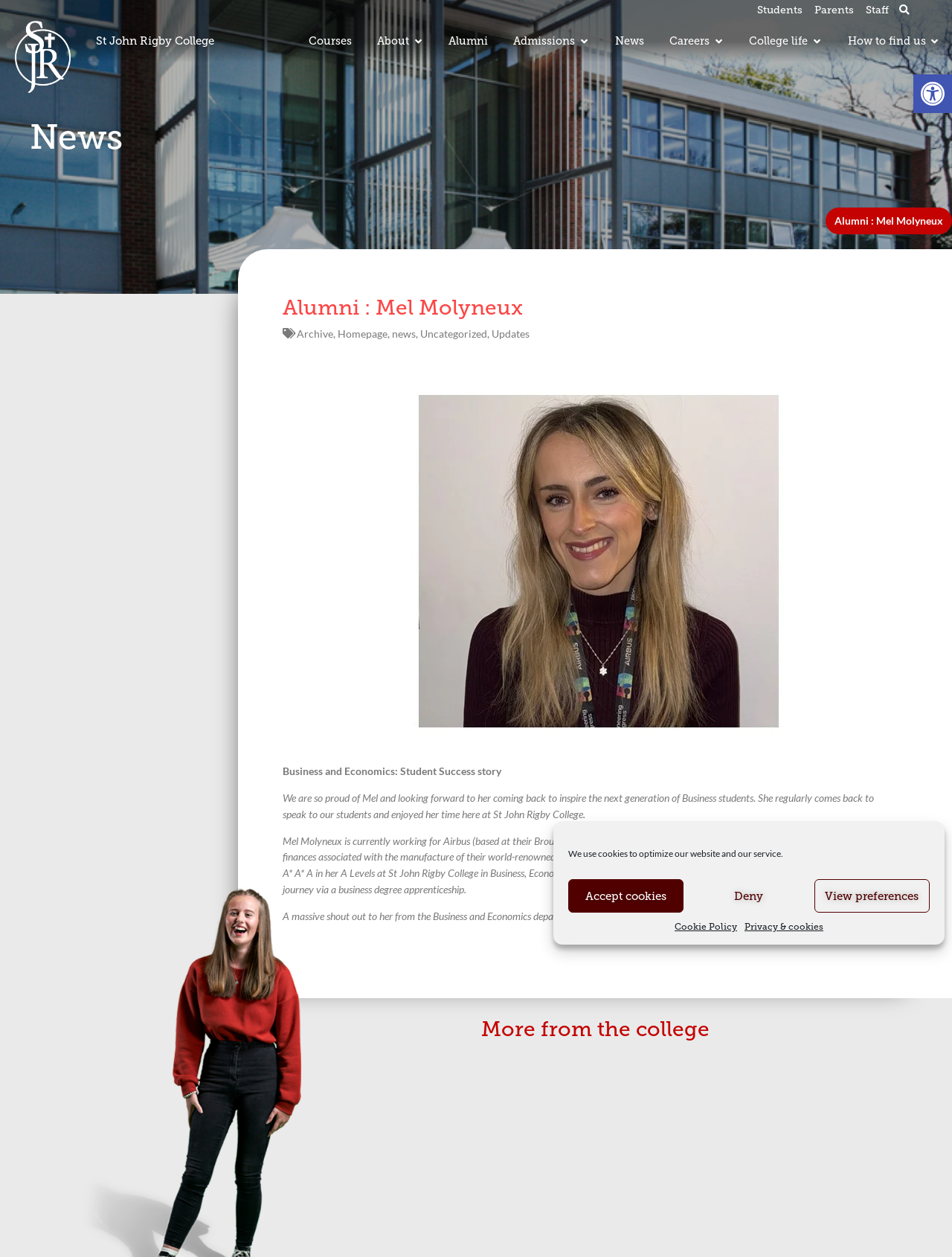Identify the bounding box for the UI element that is described as follows: "Deny".

[0.726, 0.699, 0.847, 0.726]